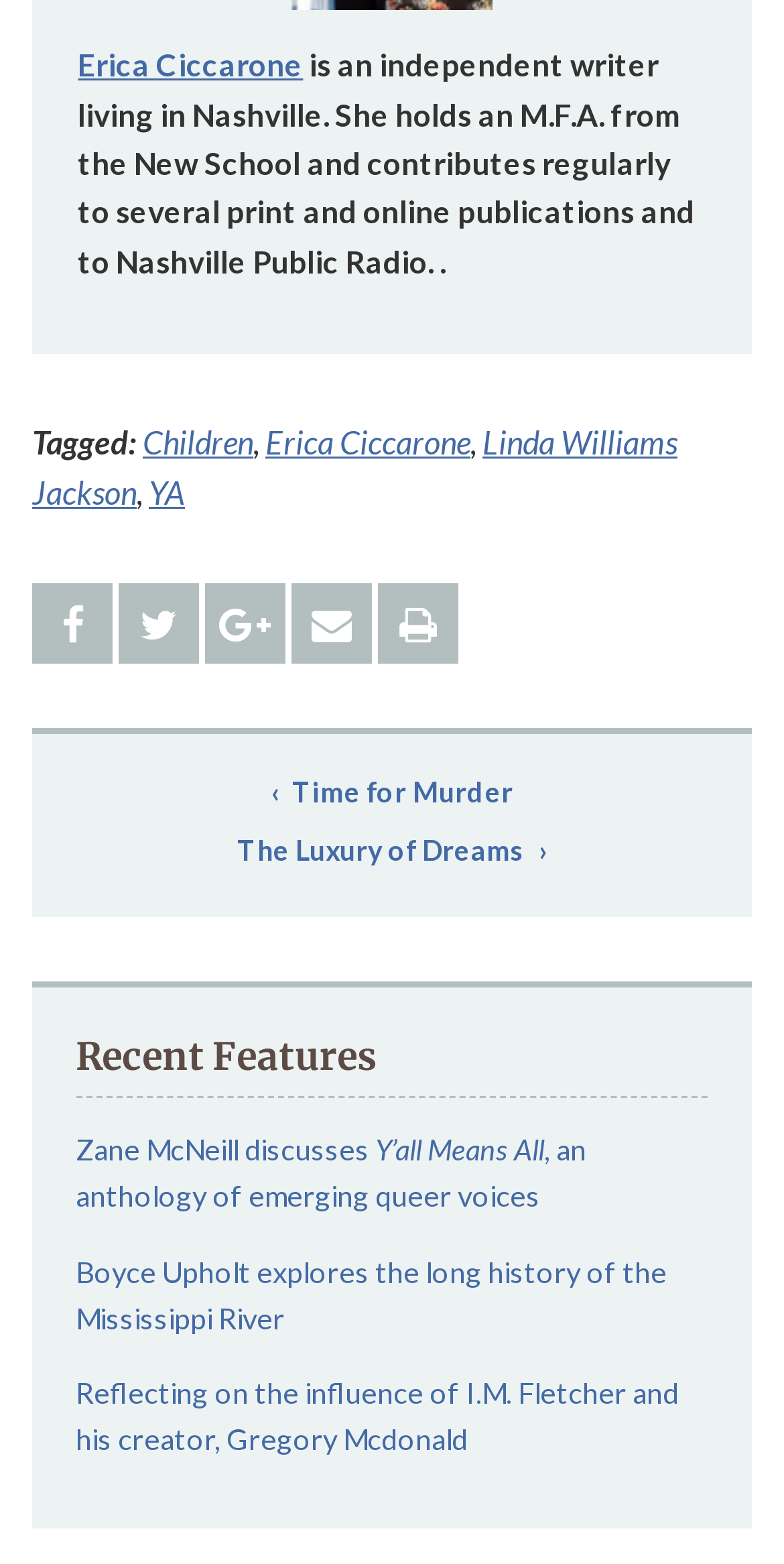What is the topic of the recent feature by Boyce Upholt?
Based on the image, answer the question in a detailed manner.

The recent feature by Boyce Upholt is linked in the 'Recent Features' section, with the link text 'Boyce Upholt explores the long history of the Mississippi River'.